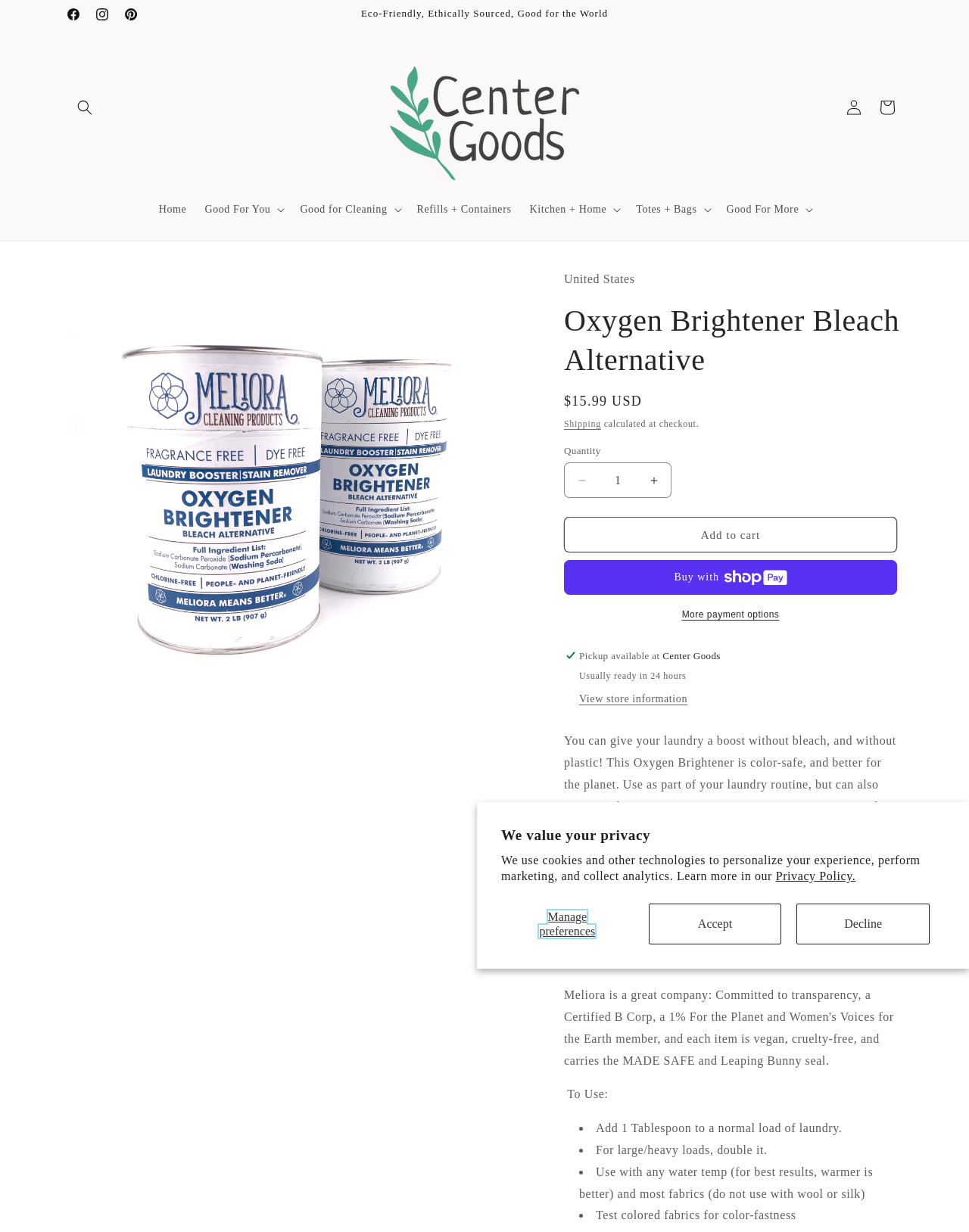Identify the bounding box coordinates of the clickable section necessary to follow the following instruction: "Increase quantity". The coordinates should be presented as four float numbers from 0 to 1, i.e., [left, top, right, bottom].

[0.657, 0.376, 0.692, 0.404]